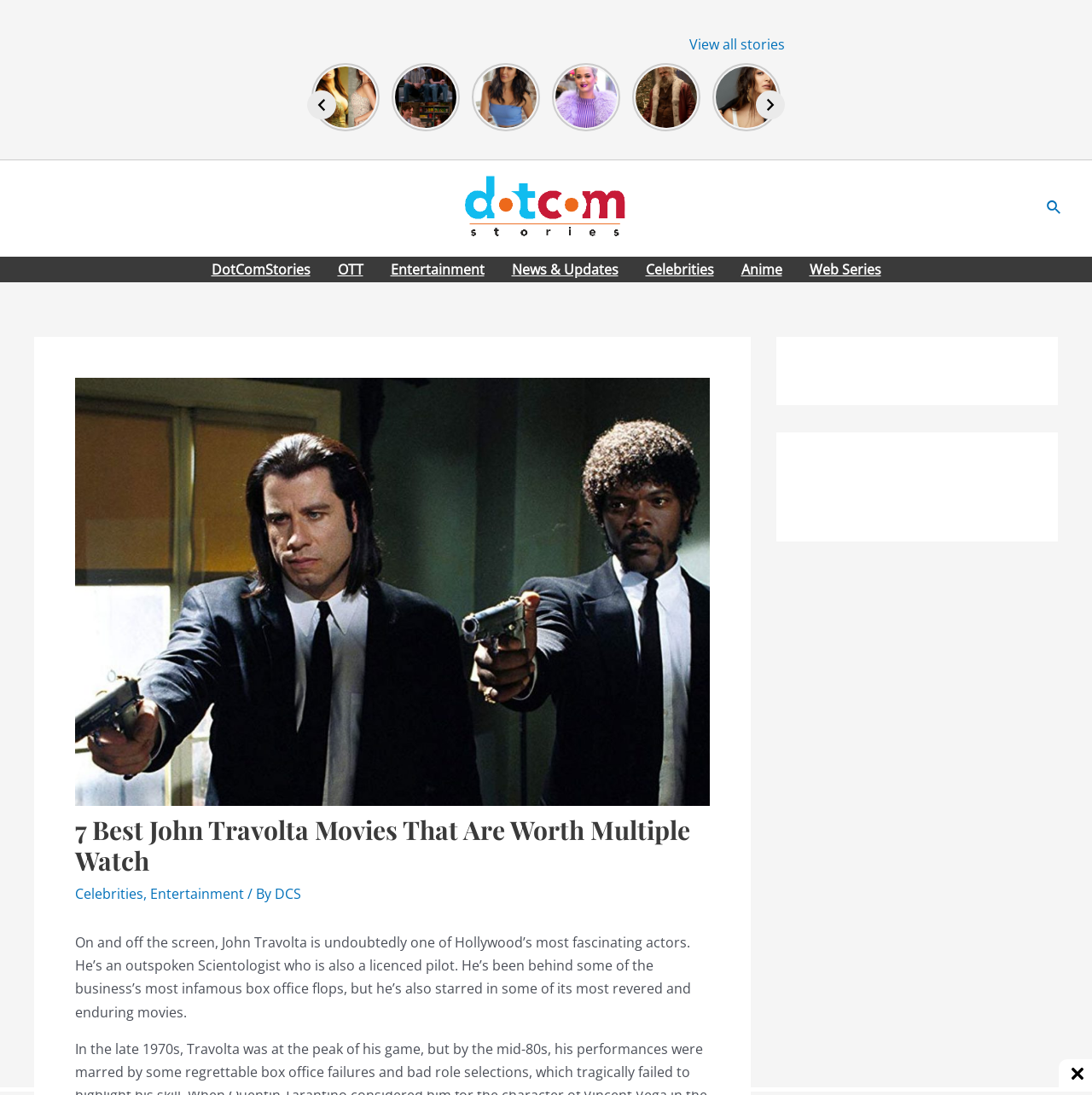Please find the bounding box coordinates for the clickable element needed to perform this instruction: "Search for something".

[0.958, 0.18, 0.973, 0.2]